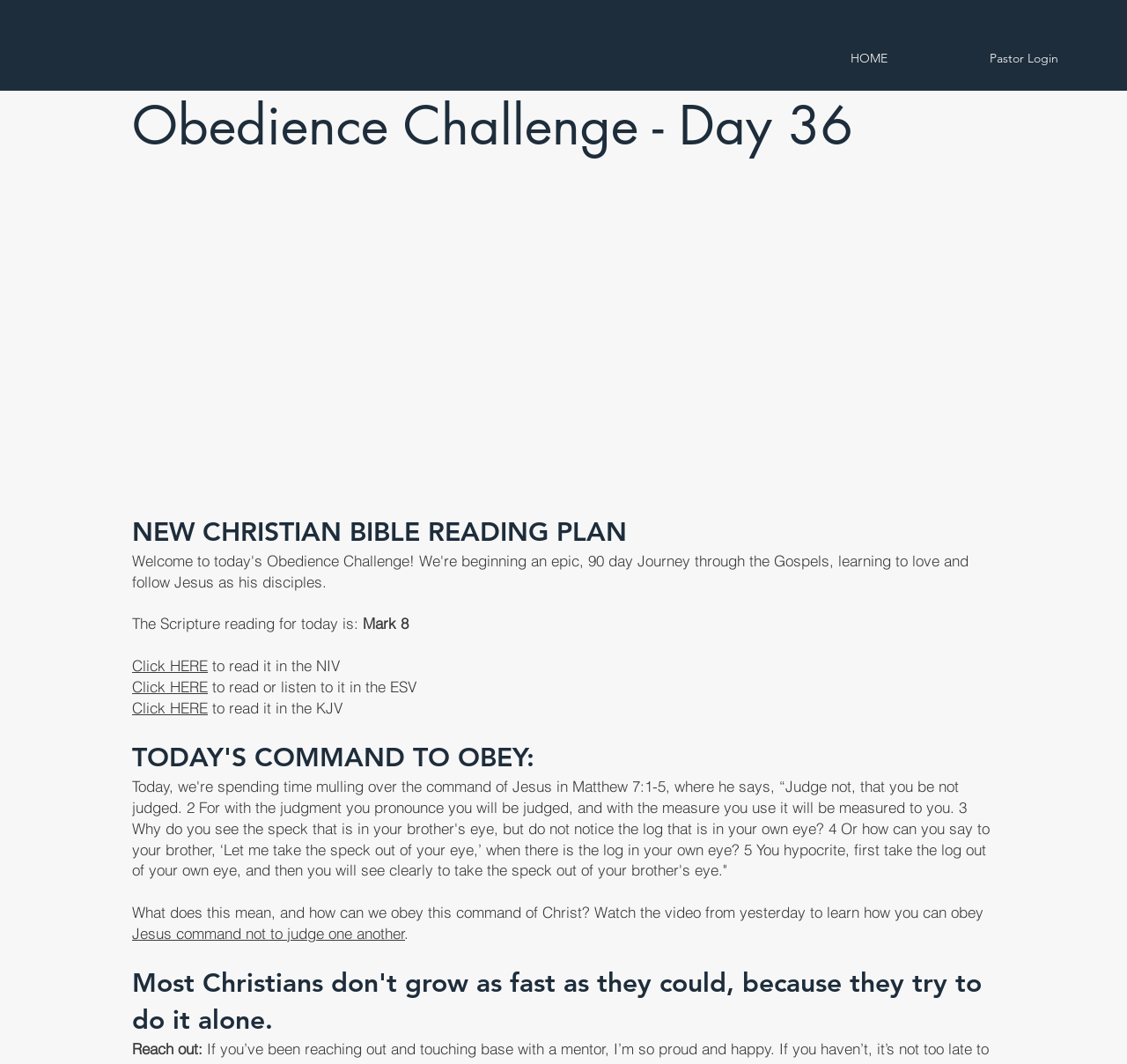What is the command of Jesus in Matthew 7:1-5?
Using the picture, provide a one-word or short phrase answer.

Judge not, that you be not judged